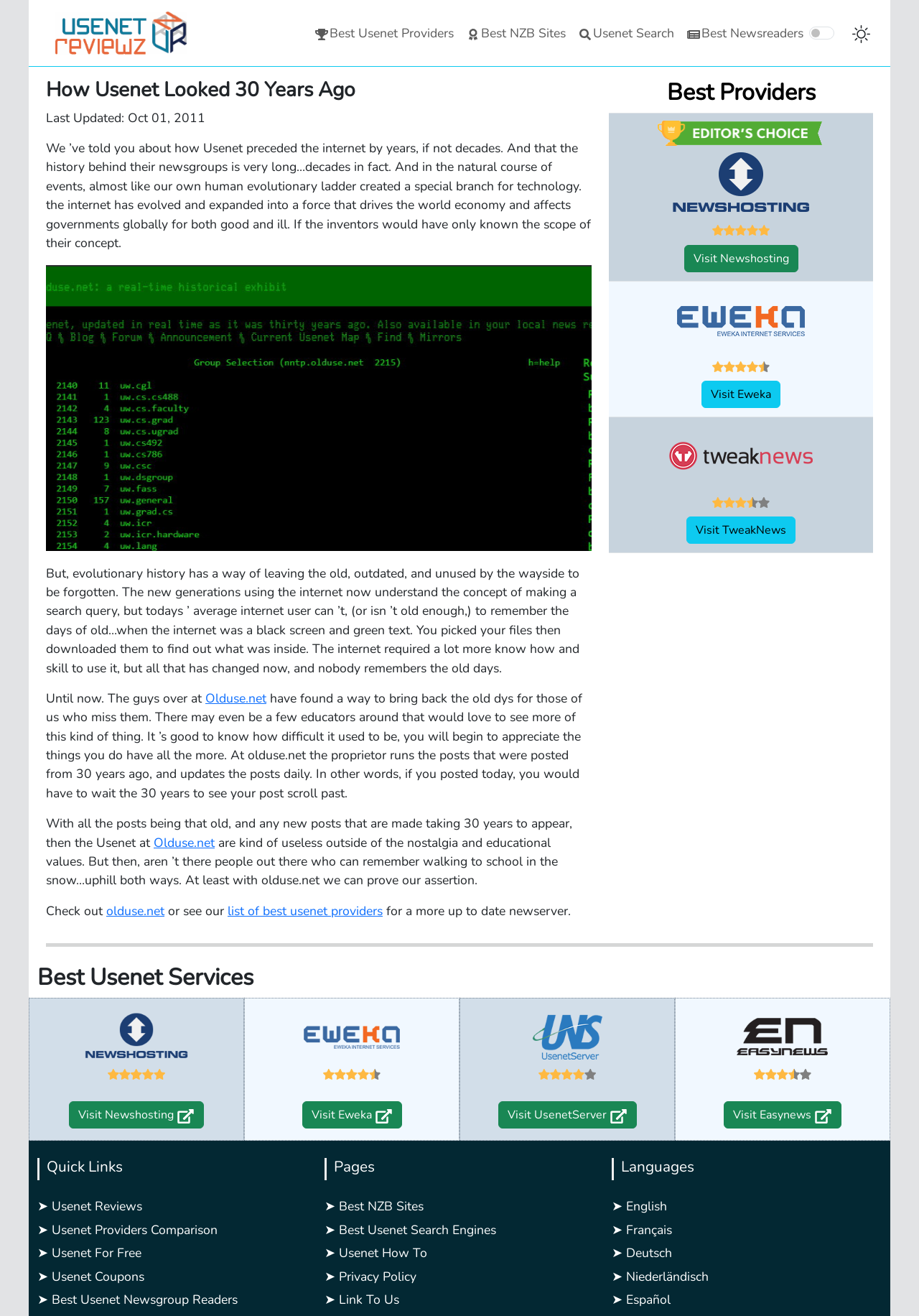From the given element description: "list of best usenet providers", find the bounding box for the UI element. Provide the coordinates as four float numbers between 0 and 1, in the order [left, top, right, bottom].

[0.248, 0.685, 0.416, 0.699]